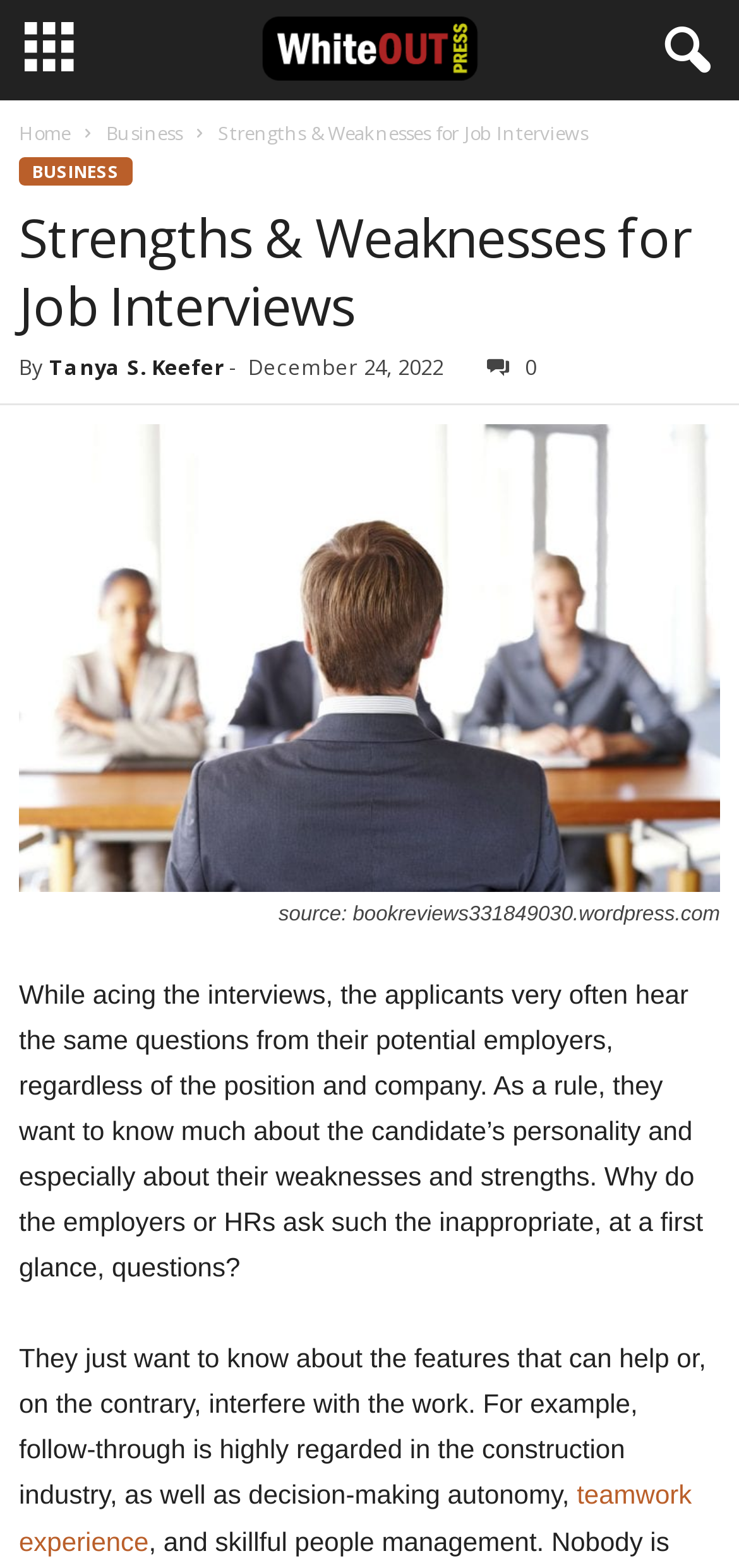Generate a thorough description of the webpage.

The webpage is about "Strengths & Weaknesses for Job Interviews" and appears to be an article or blog post. At the top, there is a logo image of "Whiteout Press" with links to "Home" and "Business" on either side. Below the logo, there is a header section with the title "Strengths & Weaknesses for Job Interviews" and a subheading with the author's name, "Tanya S. Keefer", and the date "December 24, 2022".

On the left side of the page, there is a large image that takes up most of the vertical space, with a caption below it indicating the source of the image. The main content of the page is a block of text that discusses the importance of strengths and weaknesses in job interviews. The text is divided into two paragraphs, with the first paragraph explaining why employers ask about strengths and weaknesses, and the second paragraph providing examples of desirable traits in certain industries.

There is also a link to "teamwork experience" at the bottom of the page. Overall, the page has a simple layout with a focus on the main article content.